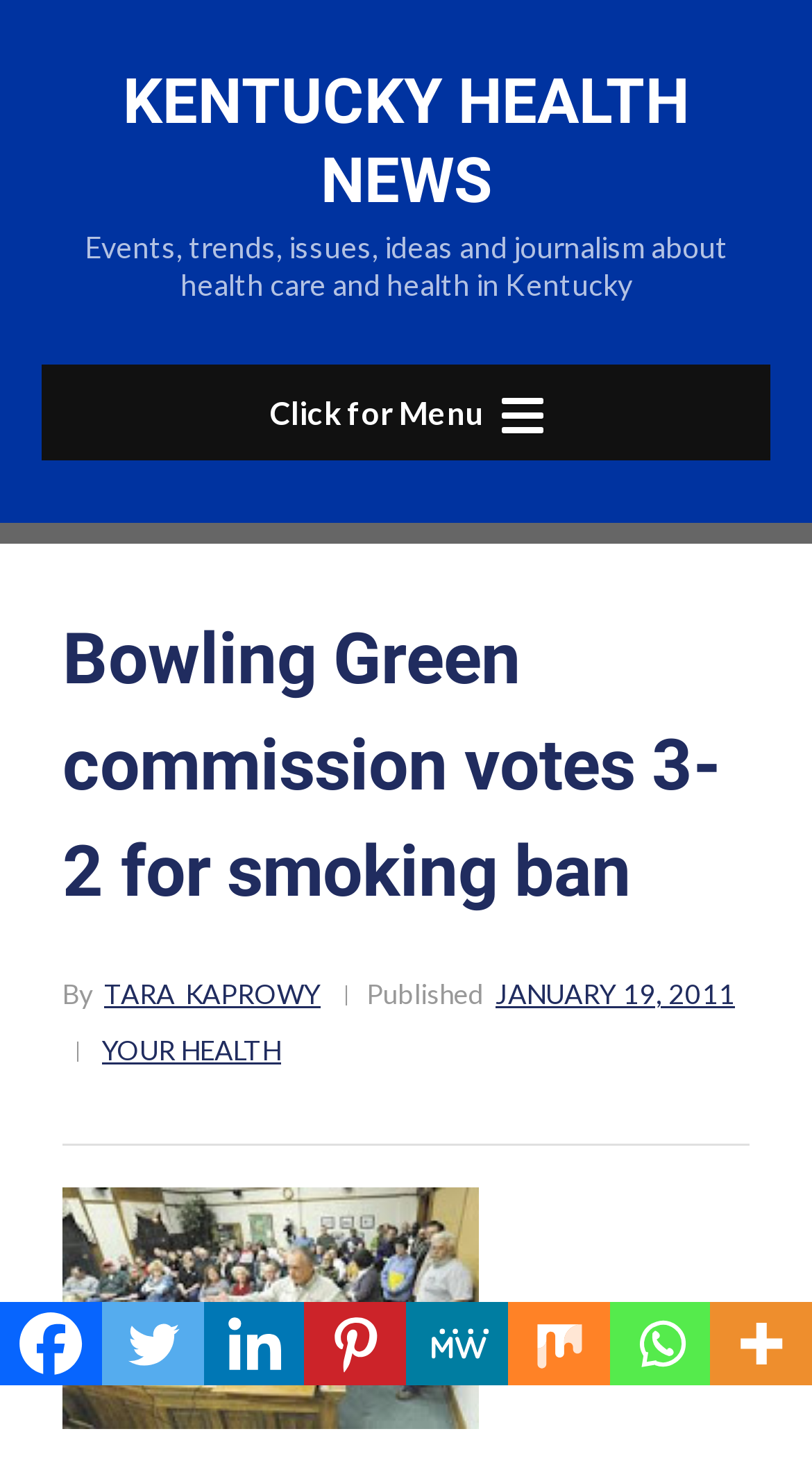Provide a short answer using a single word or phrase for the following question: 
Who wrote the article?

TARA KAPROWY